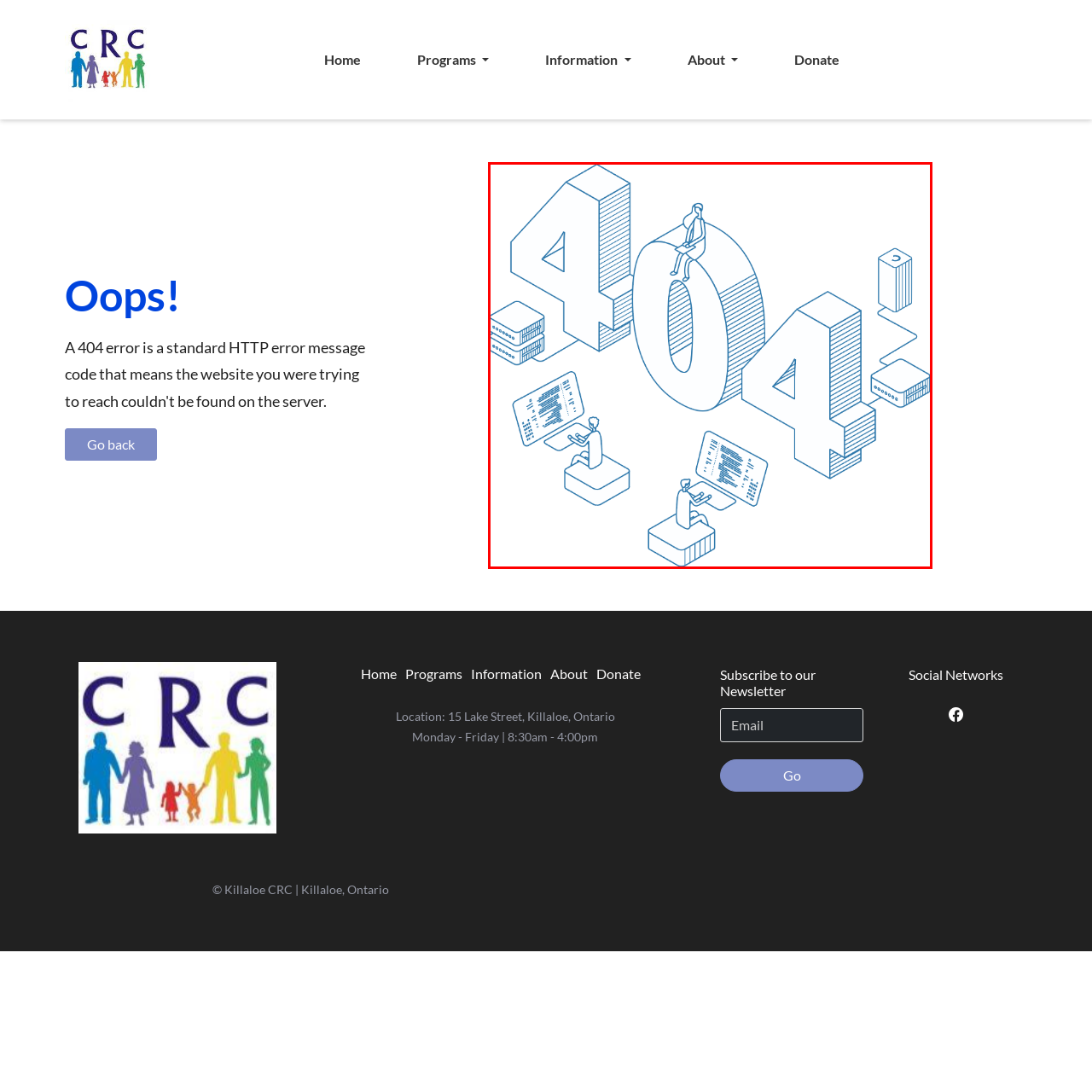Please look at the highlighted area within the red border and provide the answer to this question using just one word or phrase: 
What are the smaller figures surrounding the central element engaged in?

Code or data